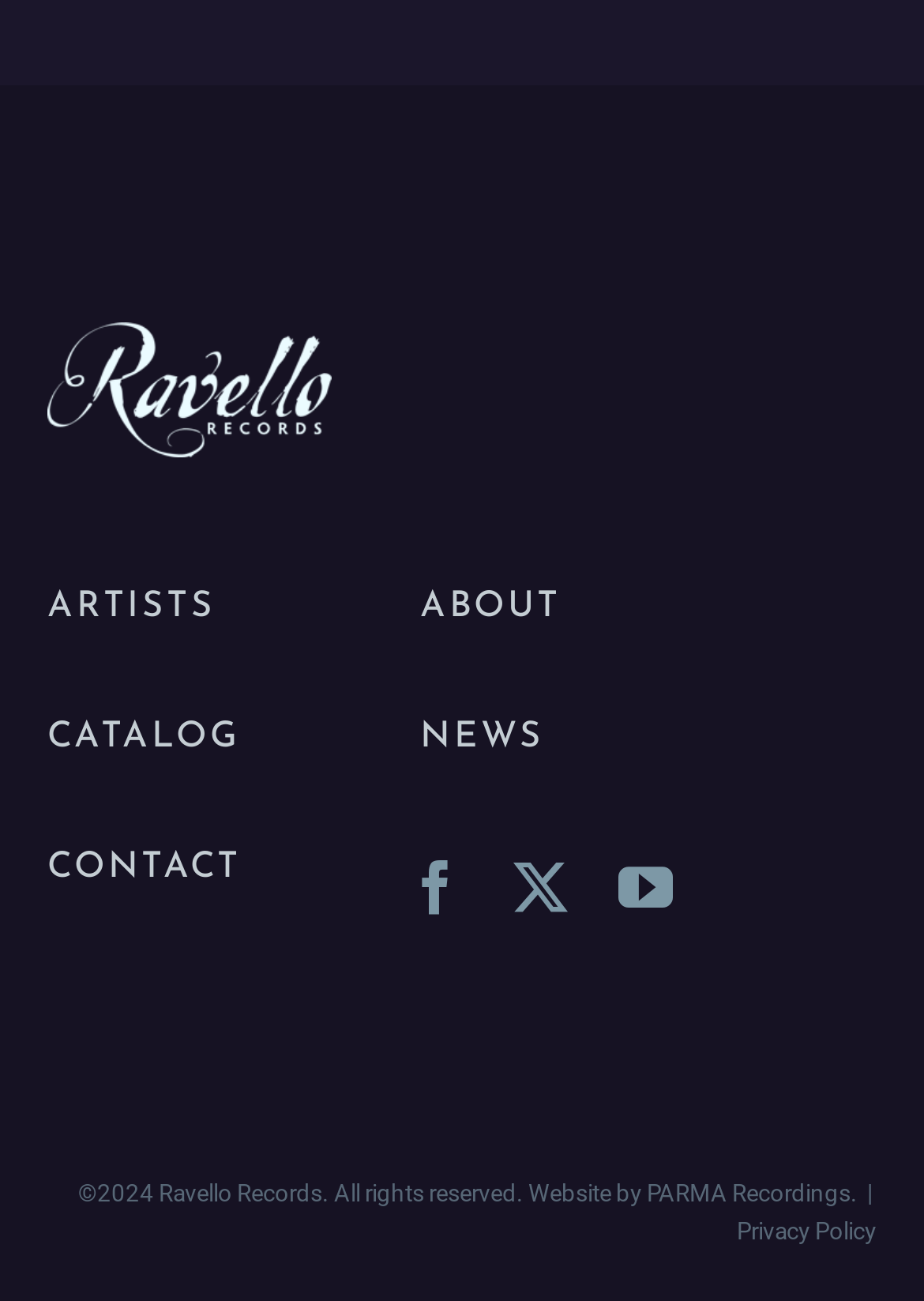Identify the bounding box coordinates of the specific part of the webpage to click to complete this instruction: "view catalog".

[0.051, 0.543, 0.259, 0.585]